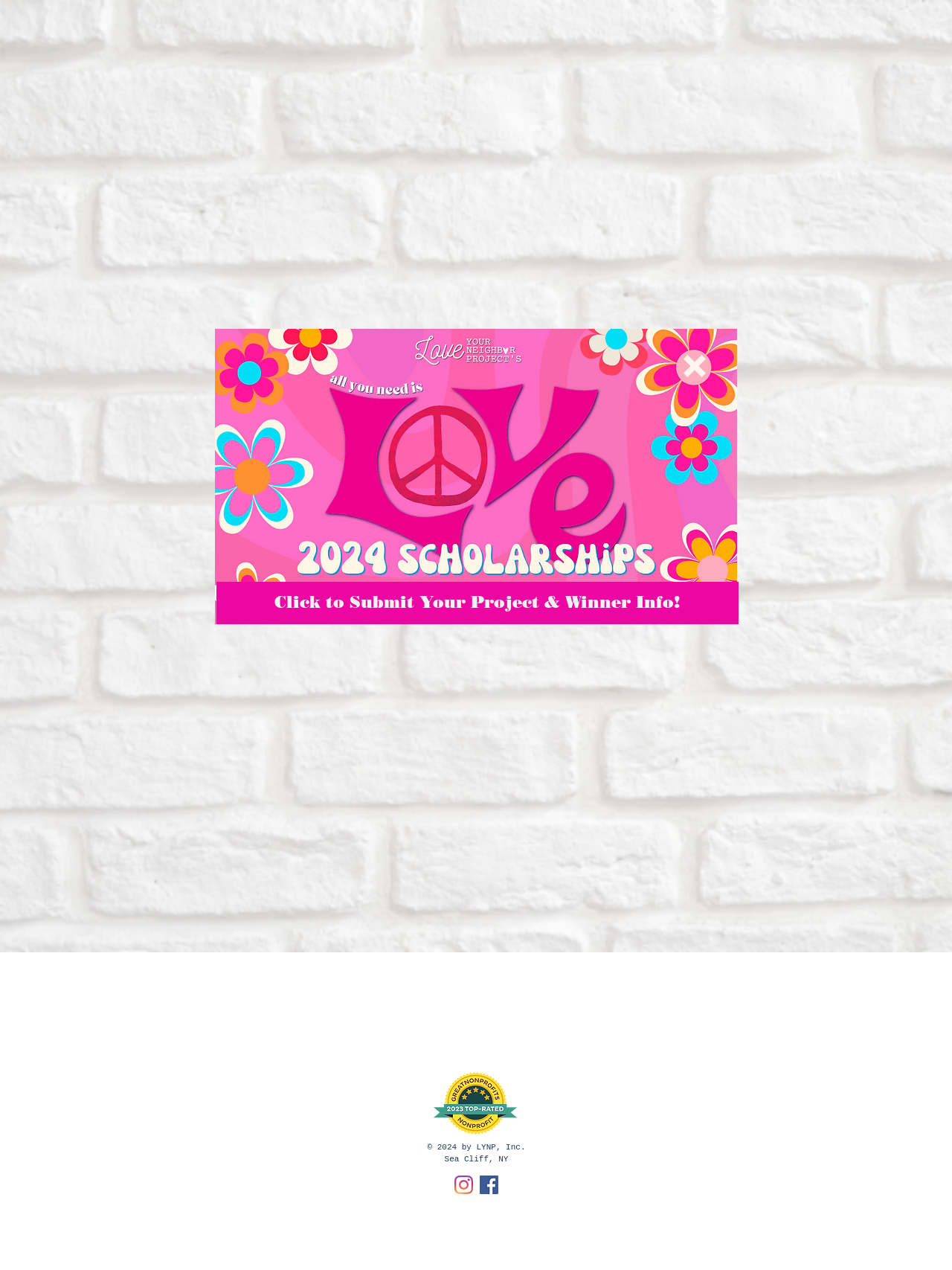Please provide the bounding box coordinates for the UI element as described: "Join us on Discord!". The coordinates must be four floats between 0 and 1, represented as [left, top, right, bottom].

None